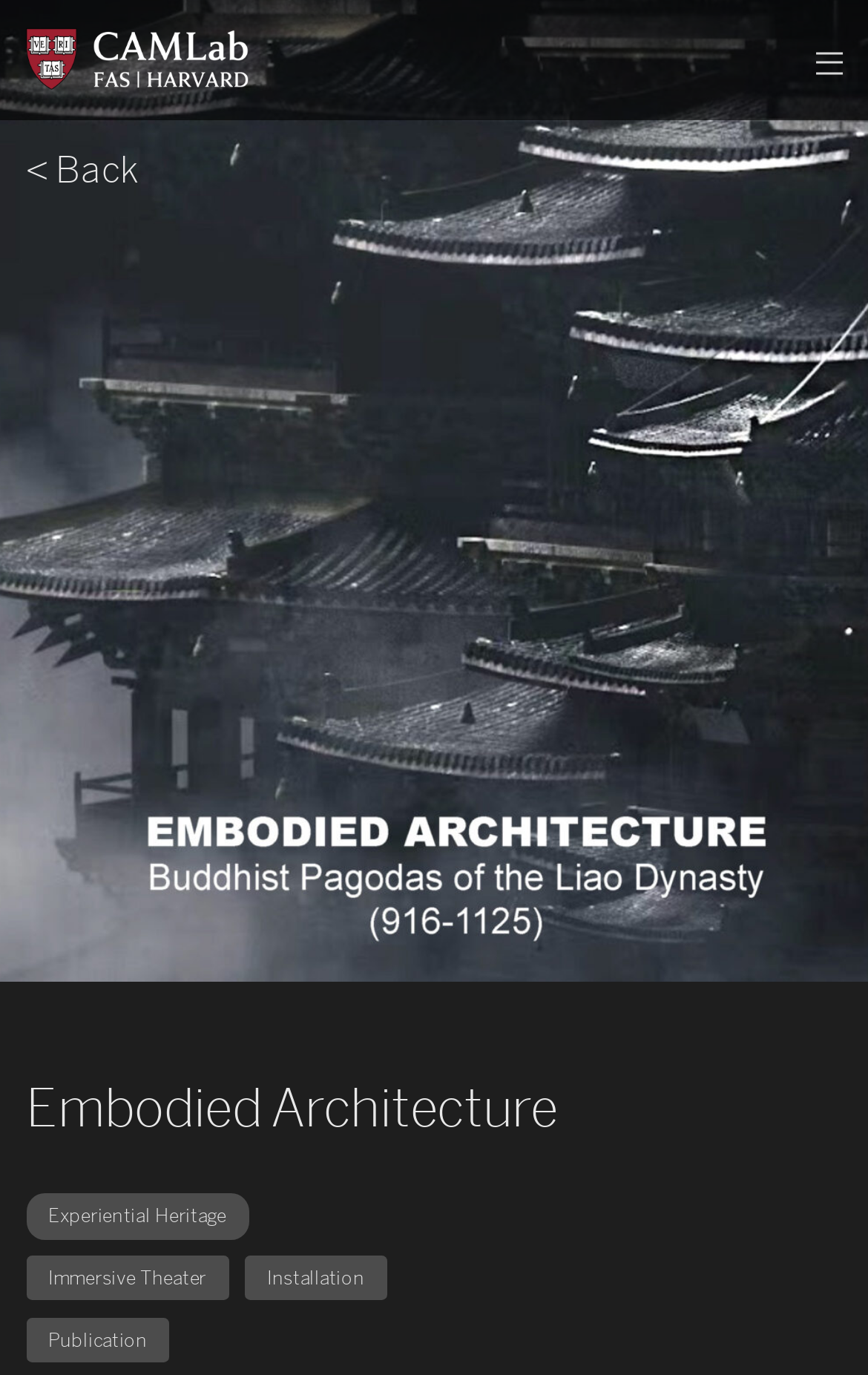Locate the bounding box of the UI element with the following description: "< Back".

[0.03, 0.111, 0.159, 0.137]